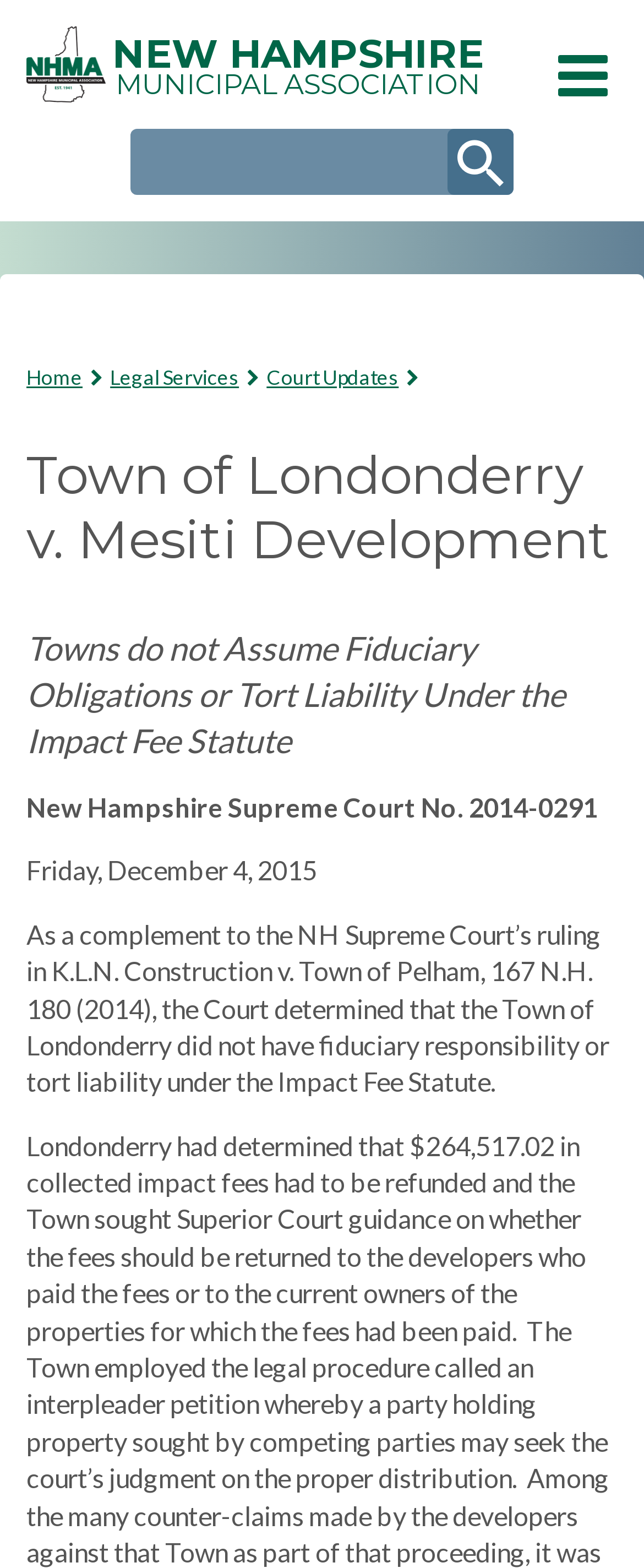Find and extract the text of the primary heading on the webpage.

Town of Londonderry v. Mesiti Development